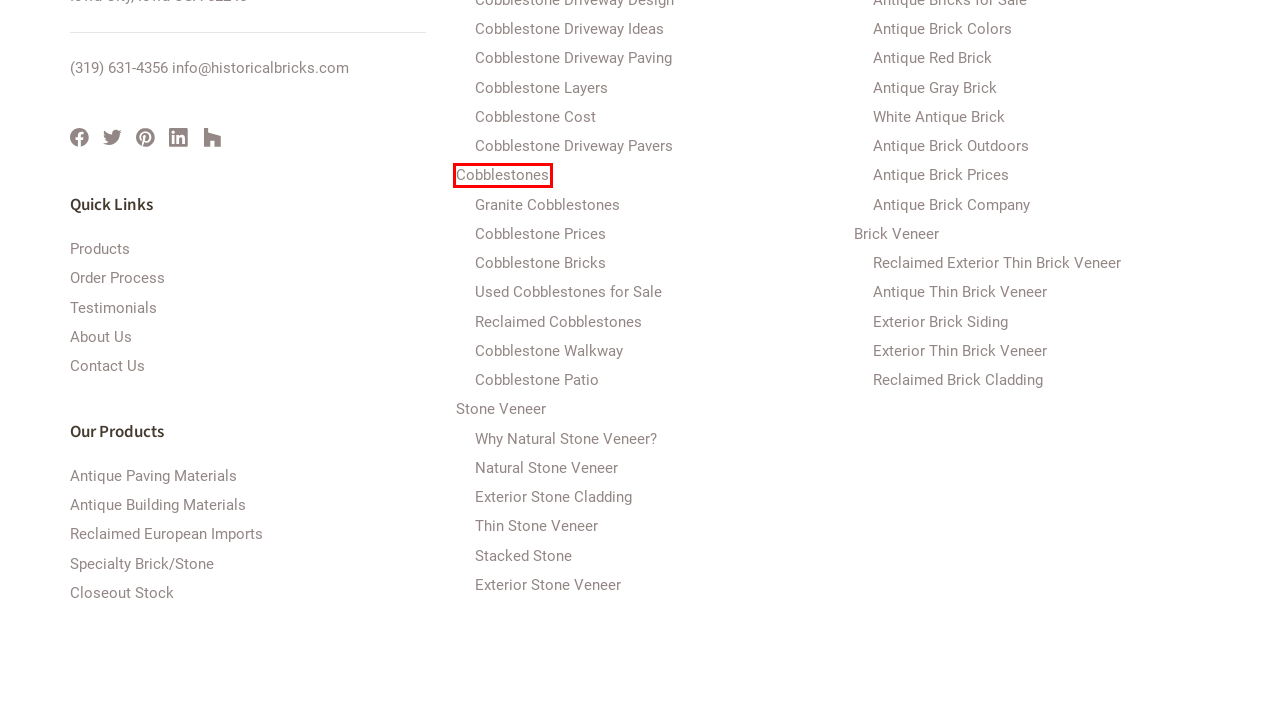You are given a screenshot of a webpage with a red bounding box around an element. Choose the most fitting webpage description for the page that appears after clicking the element within the red bounding box. Here are the candidates:
A. Cobblestone | Cobblestone Pavers | Reclaimed Cobblestones - Historical Bricks
B. Imported European Stone | Reclaimed European Cobblestone
C. Brick Veneer | Reclaimed Brick Veneer | Antique Brick Veneer - Historical Bricks
D. Antique Building Materials | Recycled Building Materials
E. Clearance Building Materials | Reclaimed Construction Materials
F. Reclaimed Antique Bricks, Stones, Pavers, and Cobblestones For Sale
G. Specialty Brick and Stone | Specialty Building Materials
H. Antique Paving Materials | Used Brick Pavers | Historical Bricks

A